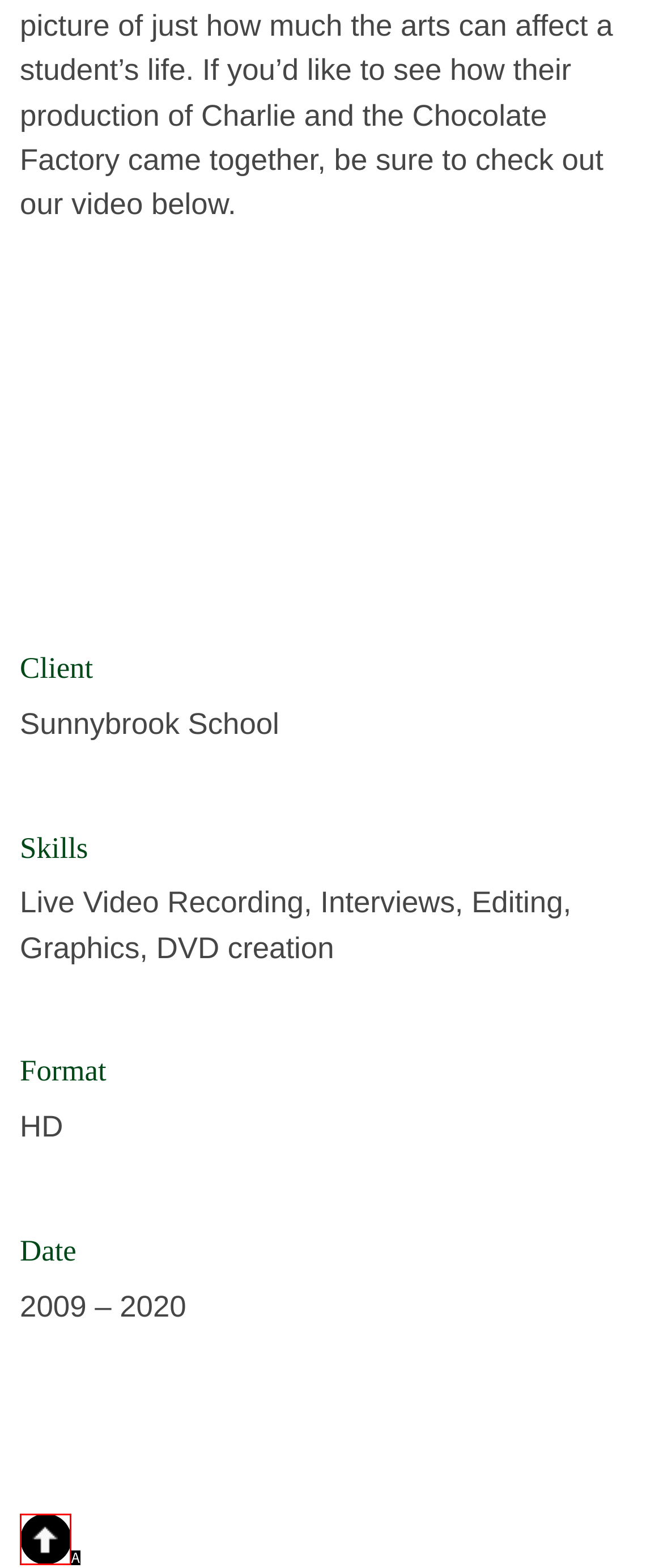From the options provided, determine which HTML element best fits the description: ↑. Answer with the correct letter.

A